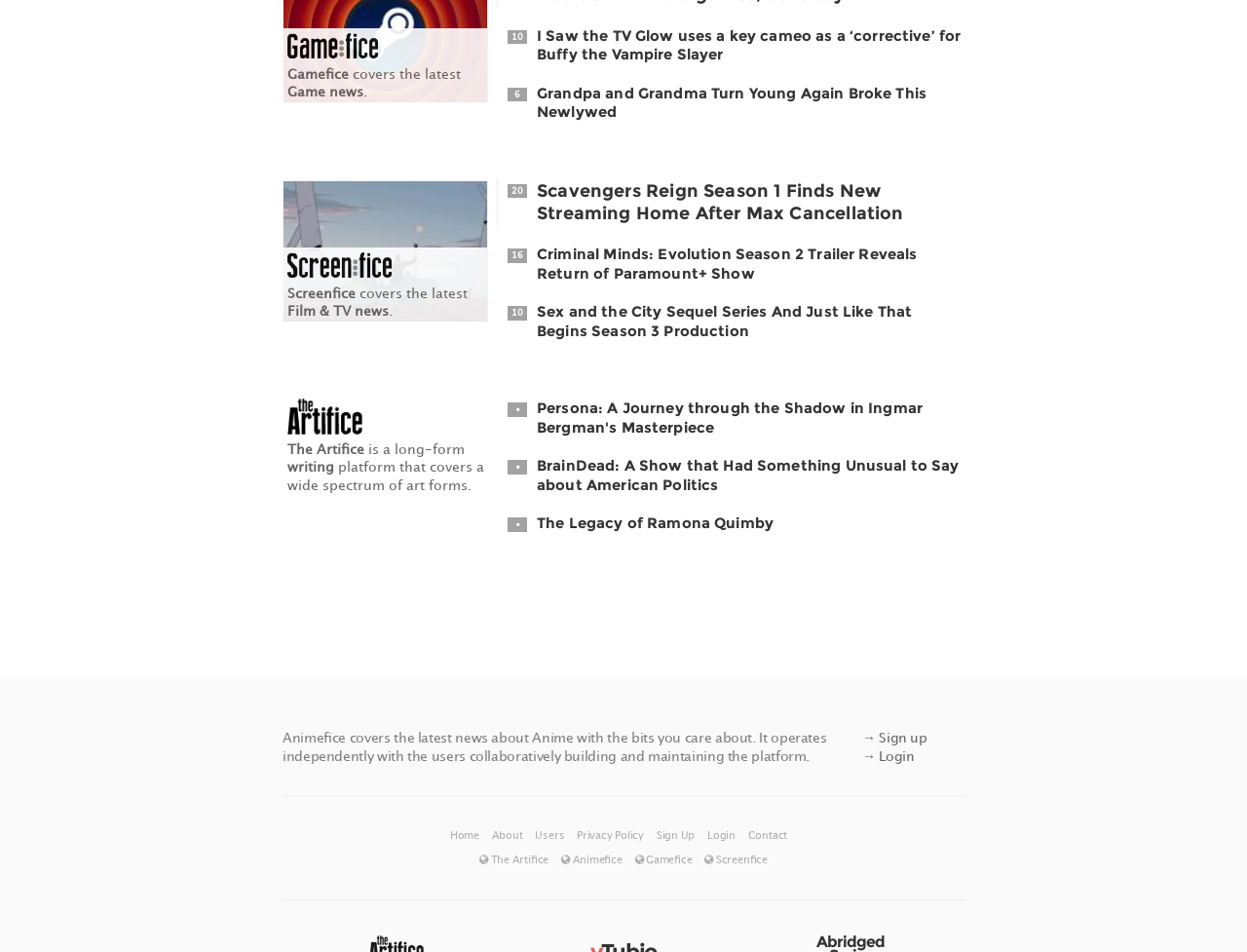What is the topic of the article '10 I Saw the TV Glow uses a key cameo as a ‘corrective’ for Buffy the Vampire Slayer'?
Please answer the question with a detailed and comprehensive explanation.

Based on the link text, I can infer that the article is about TV news, specifically discussing a cameo in a TV show.